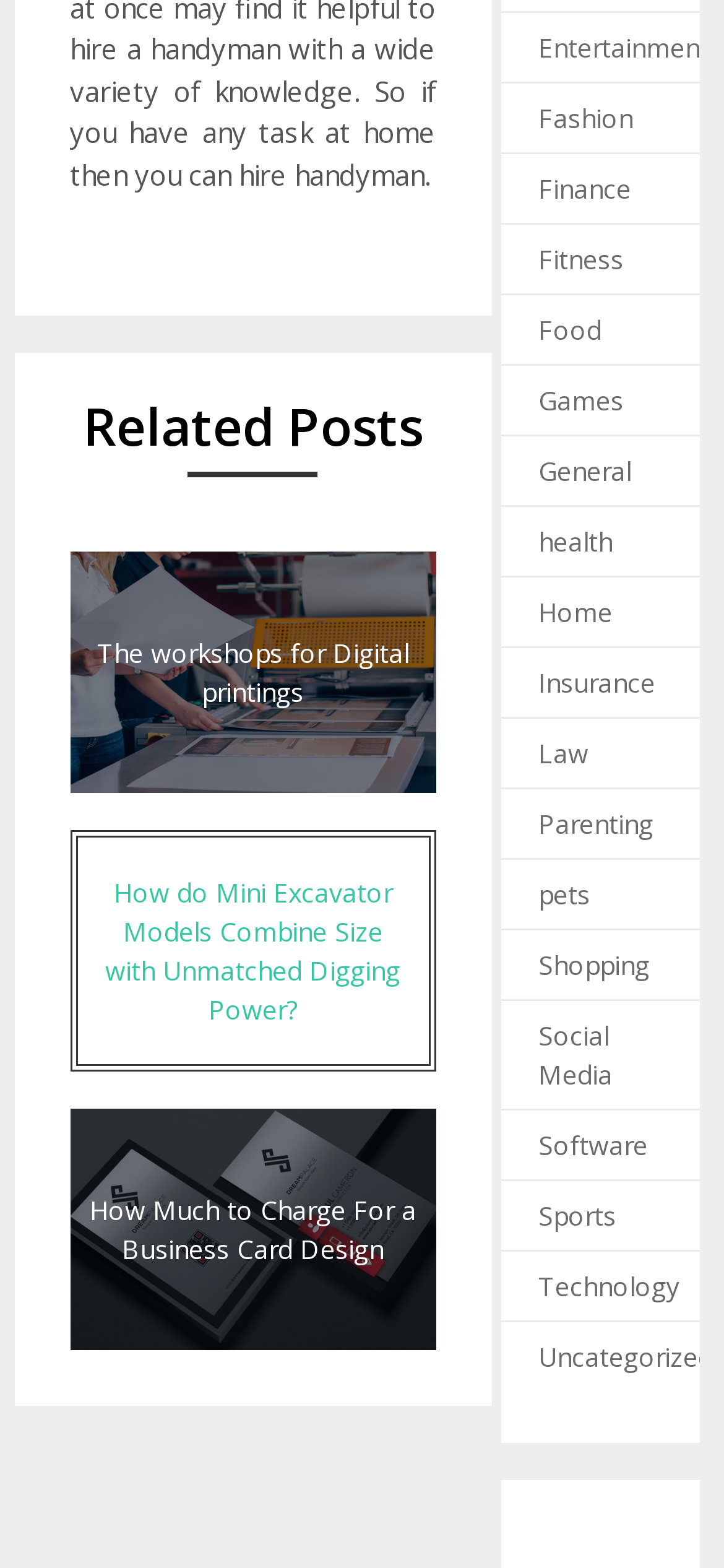What is the title of the first related post?
Provide an in-depth and detailed explanation in response to the question.

The first related post is an article with the title 'The workshops for Digital printings', which is a heading element on the webpage.